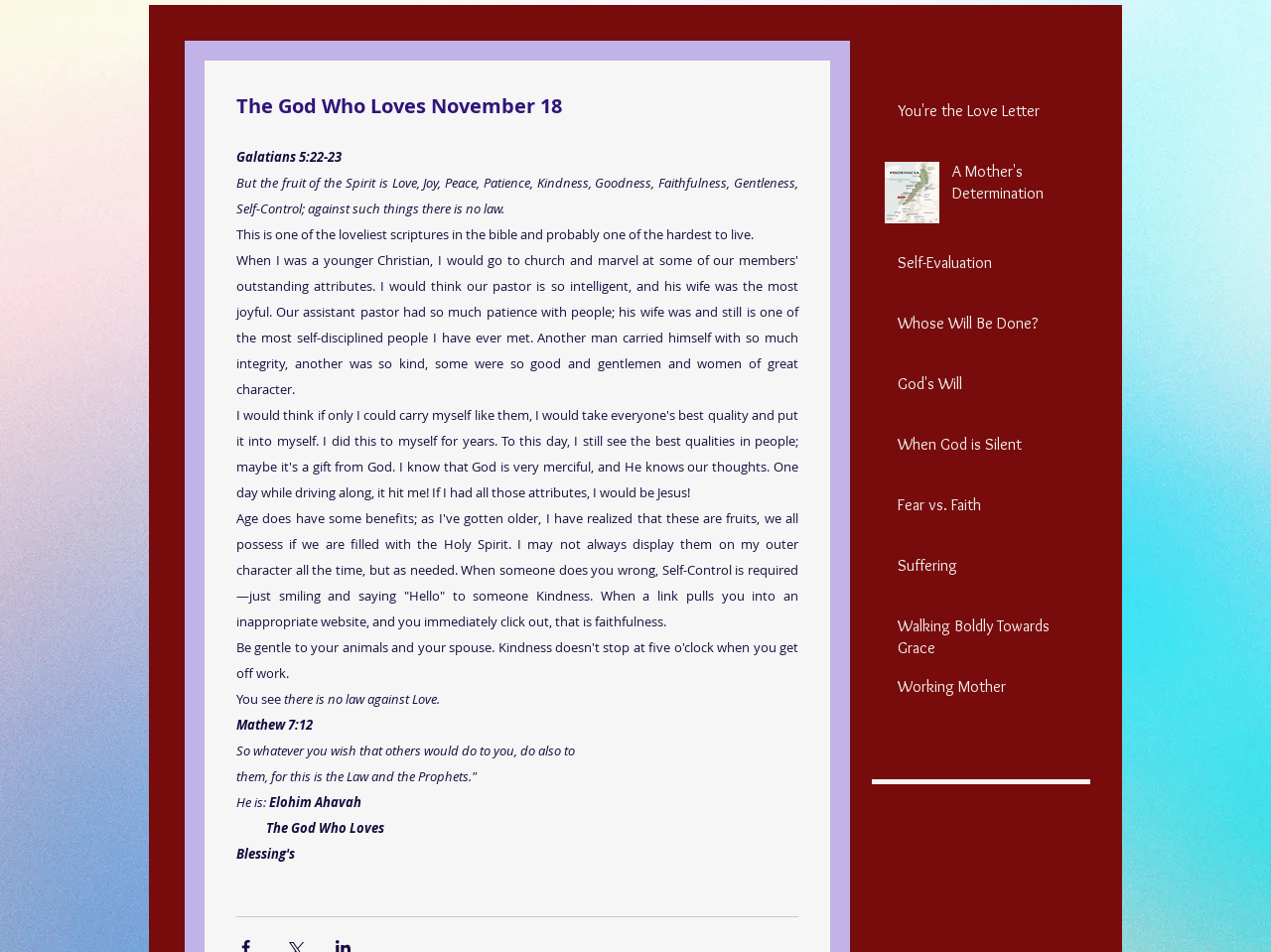Determine the bounding box coordinates of the clickable area required to perform the following instruction: "Read the post 'You're the Love Letter'". The coordinates should be represented as four float numbers between 0 and 1: [left, top, right, bottom].

[0.706, 0.105, 0.848, 0.137]